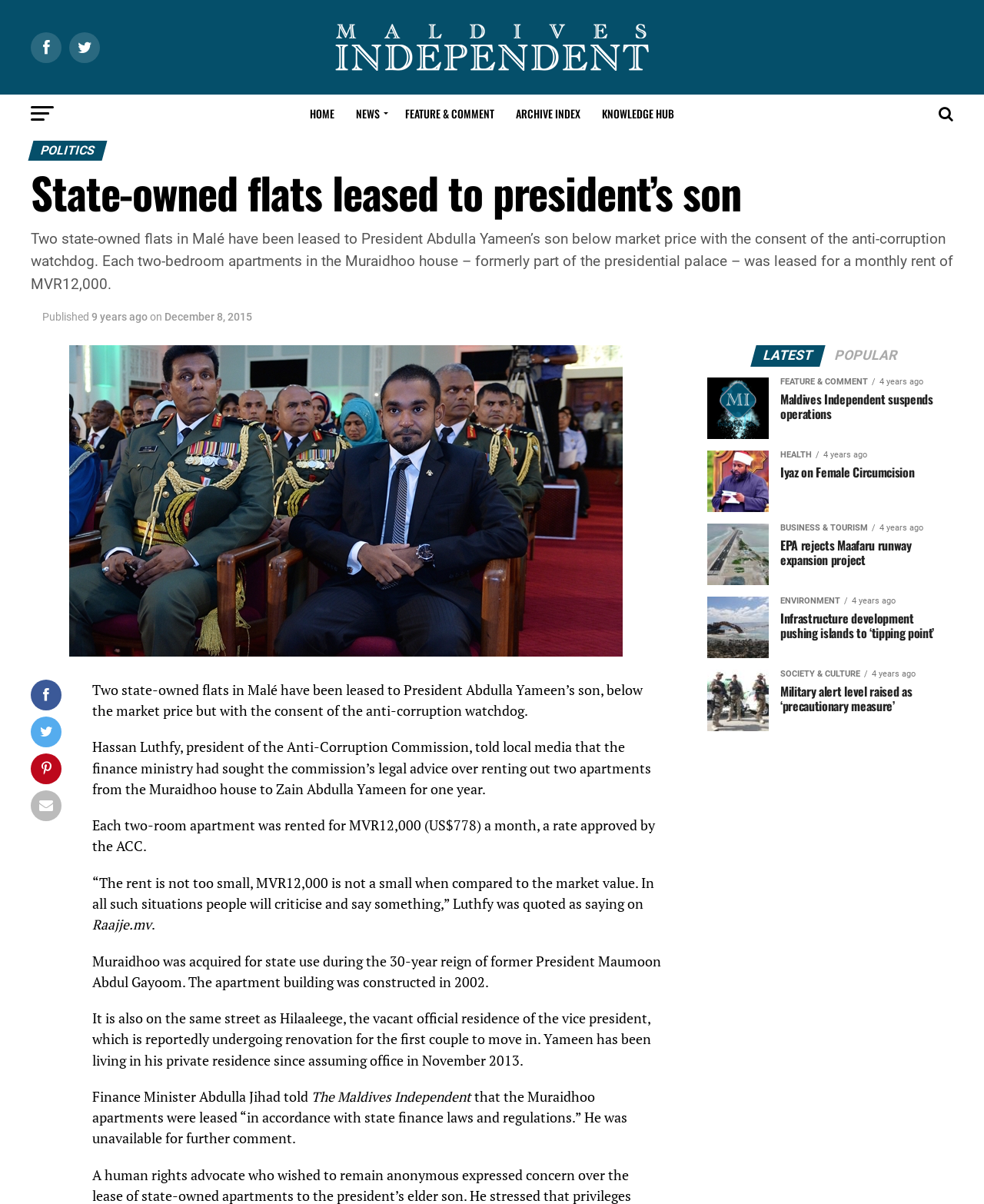Identify the bounding box coordinates of the element that should be clicked to fulfill this task: "Click on ARCHIVE INDEX". The coordinates should be provided as four float numbers between 0 and 1, i.e., [left, top, right, bottom].

[0.515, 0.079, 0.599, 0.11]